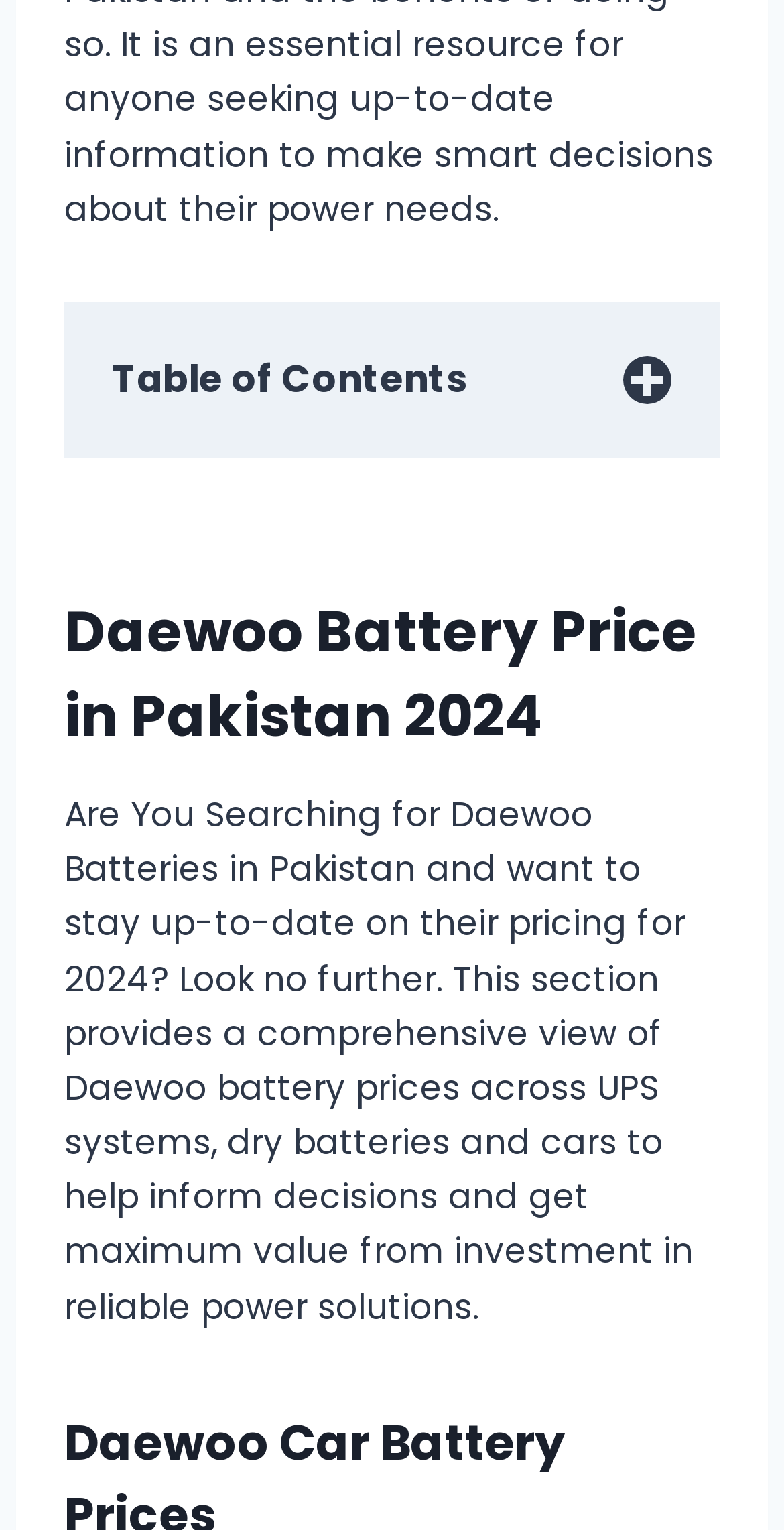Identify the bounding box coordinates for the element you need to click to achieve the following task: "Check Daewoo car battery prices". Provide the bounding box coordinates as four float numbers between 0 and 1, in the form [left, top, right, bottom].

[0.231, 0.412, 0.823, 0.444]